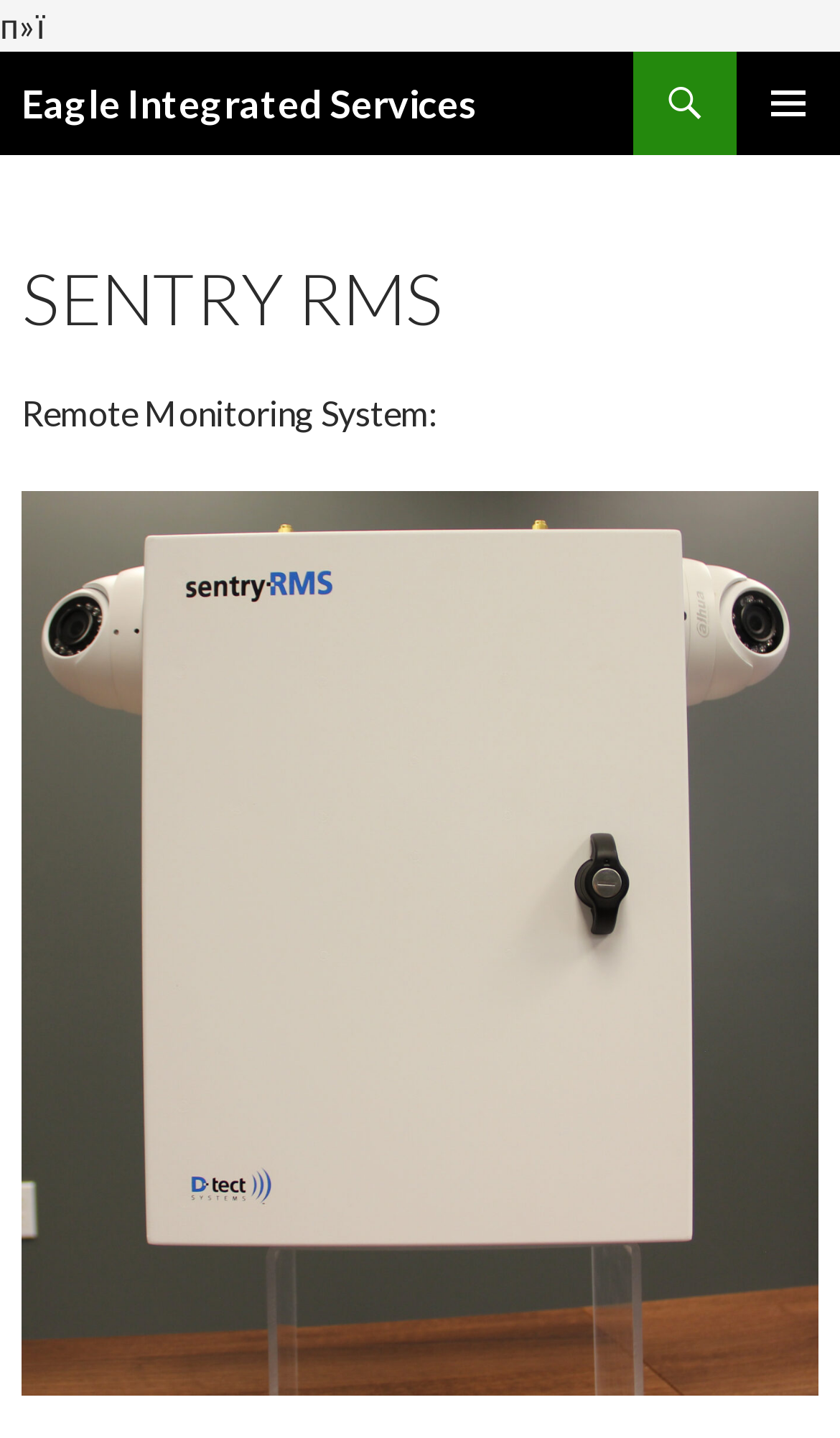Generate the title text from the webpage.

Eagle Integrated Services